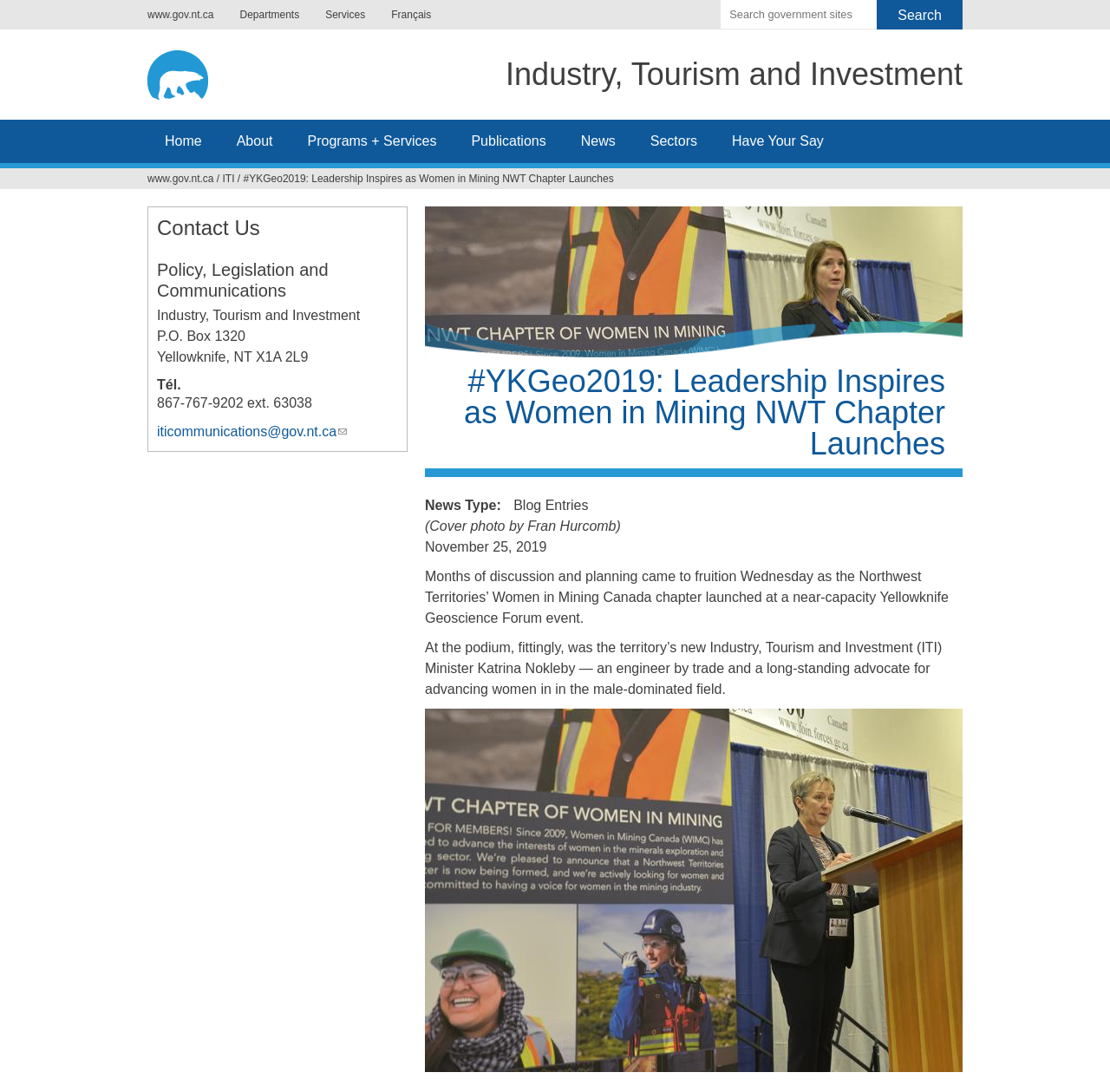What is the department mentioned in the webpage?
Please interpret the details in the image and answer the question thoroughly.

The webpage has a heading 'Industry, Tourism and Investment' and also mentions 'Industry, Tourism and Investment (ITI) Minister Katrina Nokleby'. Therefore, the department mentioned in the webpage is Industry, Tourism and Investment.